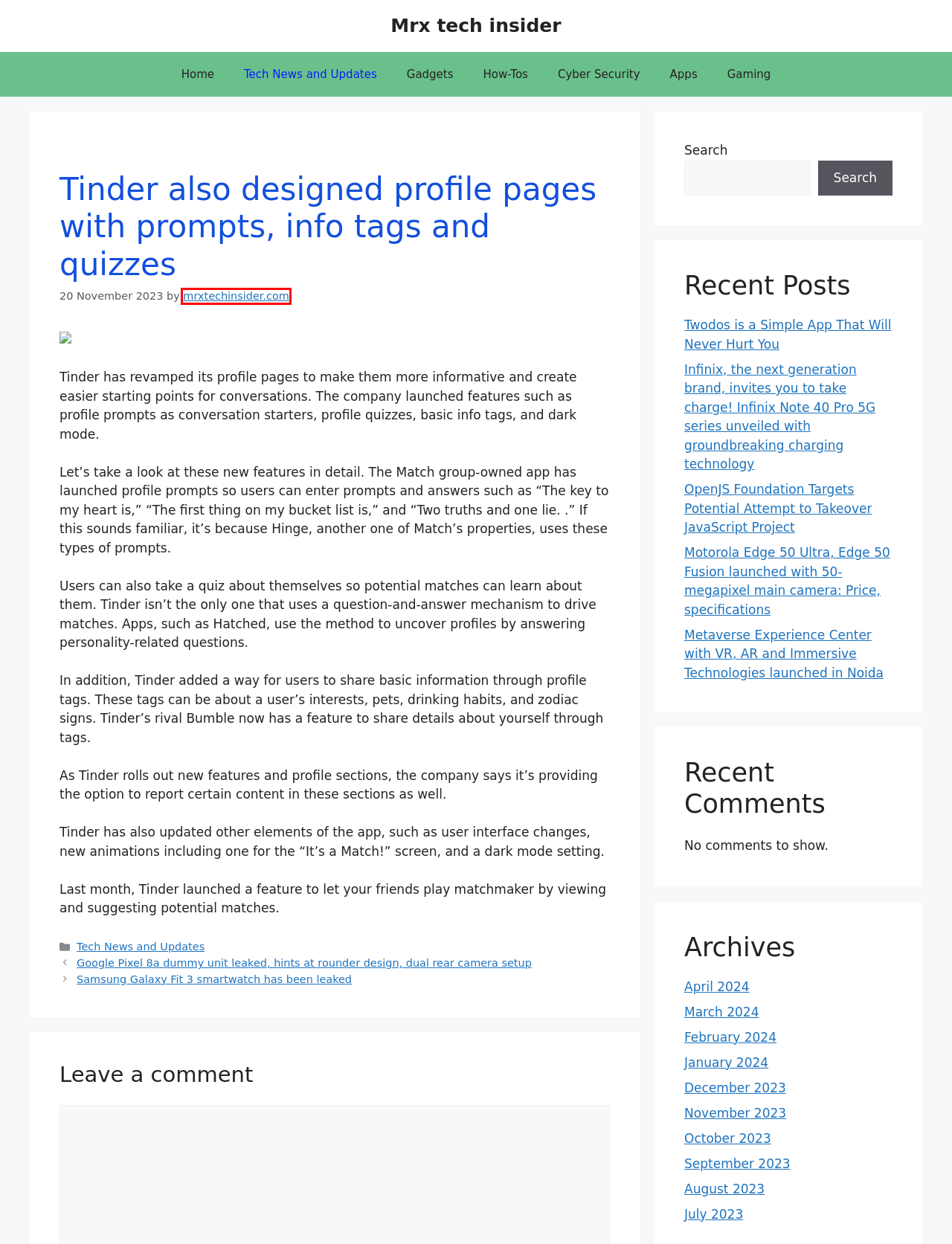Examine the screenshot of a webpage with a red bounding box around a specific UI element. Identify which webpage description best matches the new webpage that appears after clicking the element in the red bounding box. Here are the candidates:
A. January 2024 – Mrx tech insider
B. December 2023 – Mrx tech insider
C. How-Tos – Mrx tech insider
D. October 2023 – Mrx tech insider
E. February 2024 – Mrx tech insider
F. mrxtechinsider.com – Mrx tech insider
G. Tech News and Updates – Mrx tech insider
H. OpenJS Foundation Targets Potential Attempt to Takeover JavaScript Project – Mrx tech insider

F